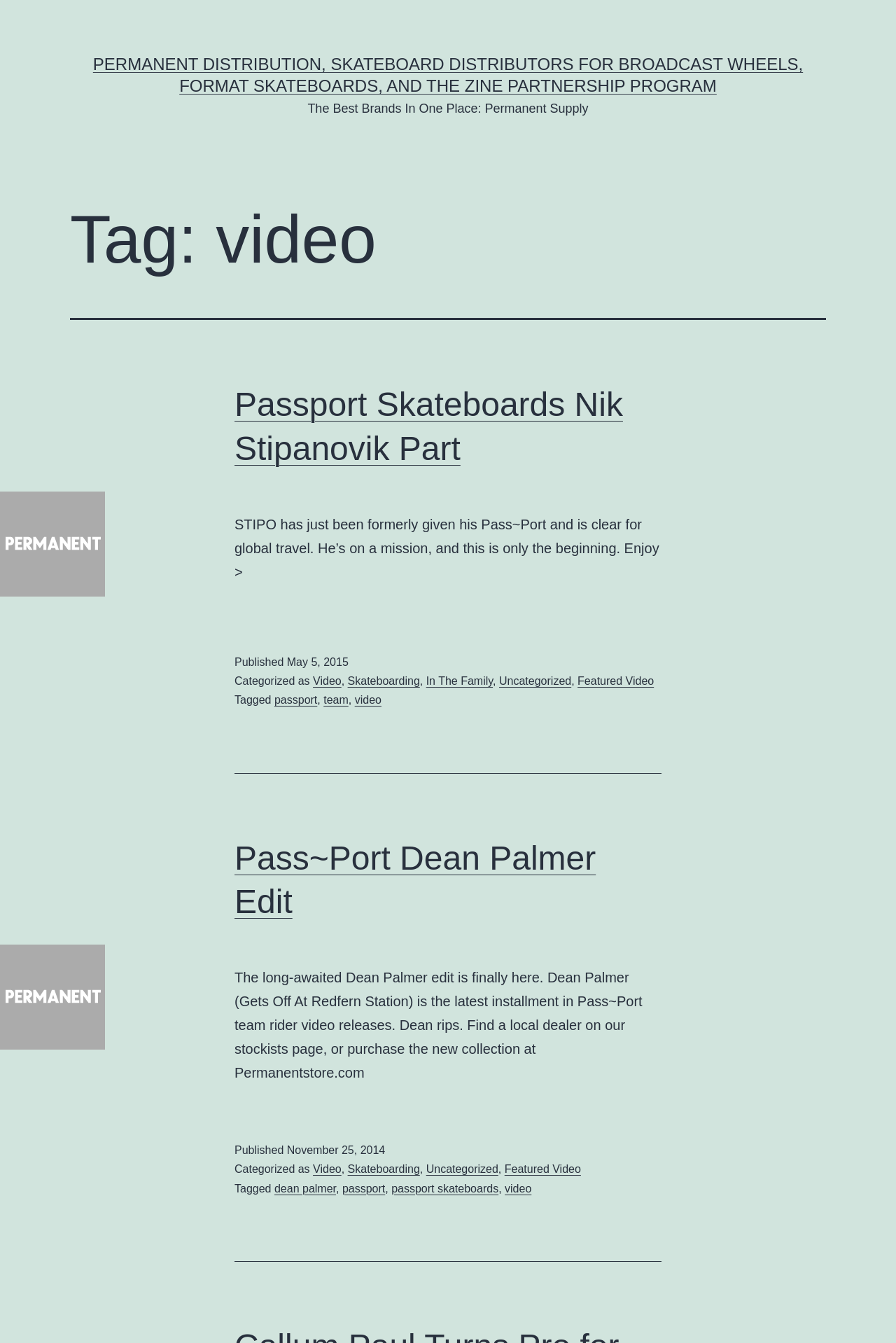Analyze the image and answer the question with as much detail as possible: 
What is the date of the second article?

The second article has a footer section with a 'Published' label and a time element with the text 'November 25, 2014', which indicates the date of the article.